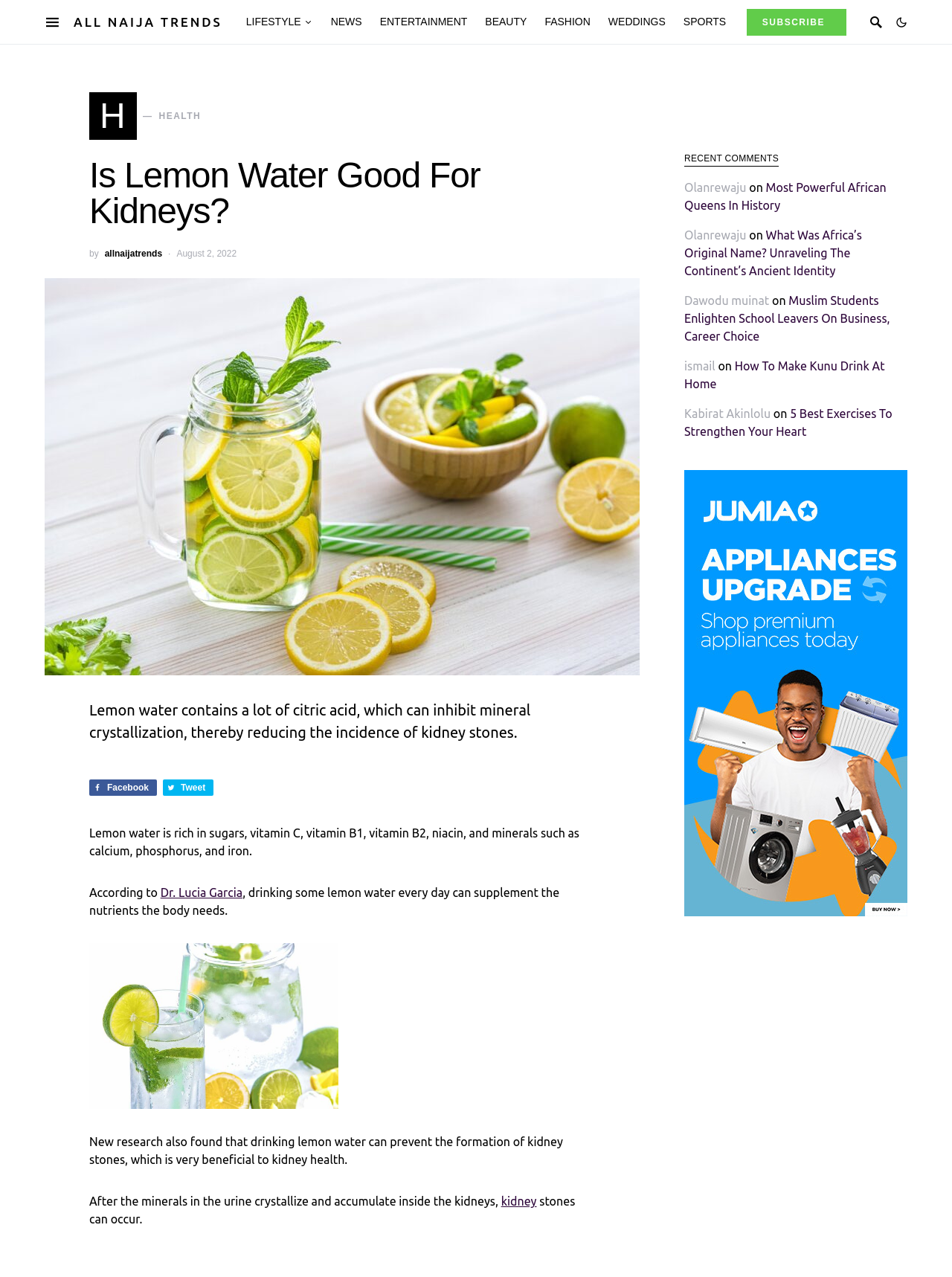Answer the following query with a single word or phrase:
What is the name of the doctor mentioned in the article?

Dr. Lucia Garcia